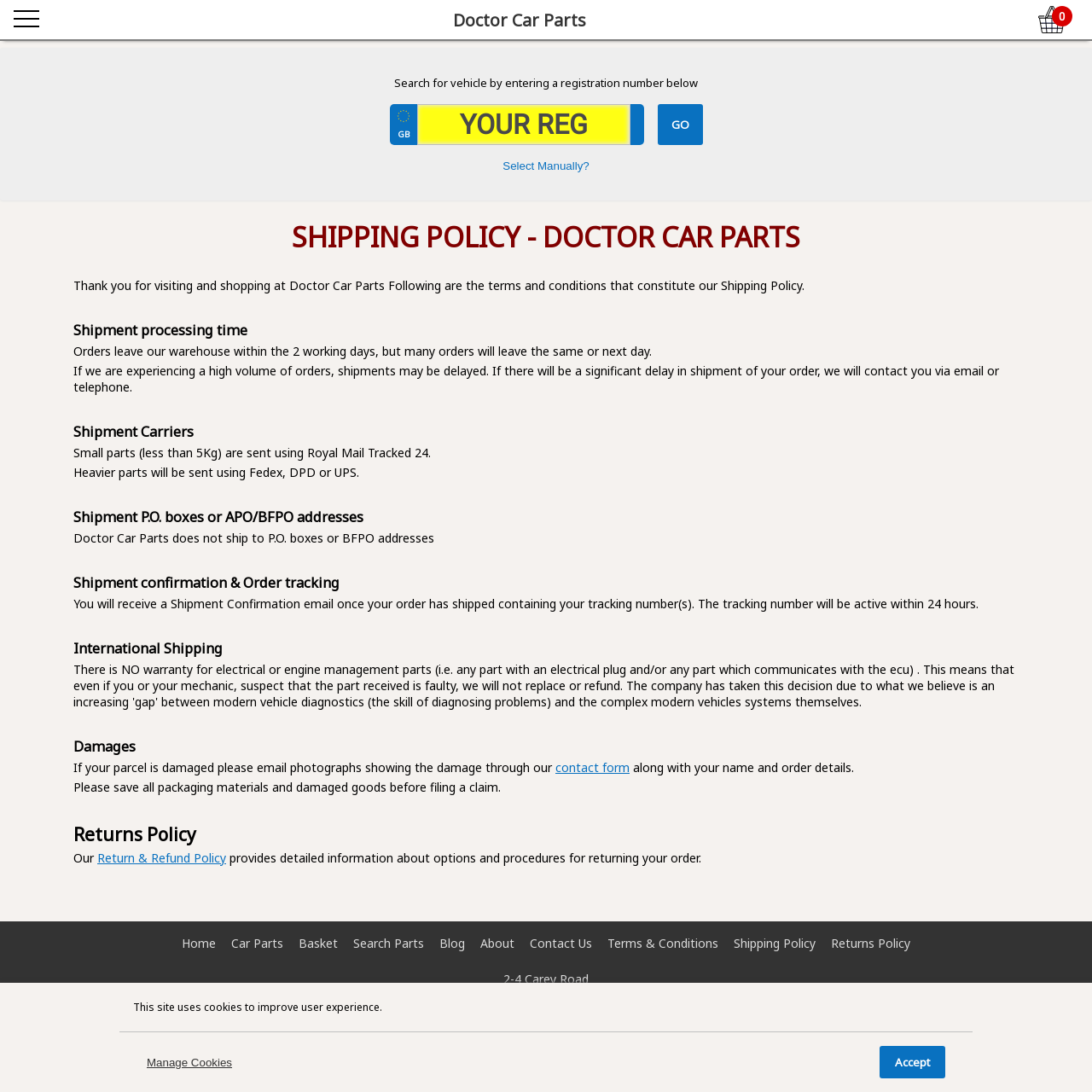Find the bounding box coordinates of the area that needs to be clicked in order to achieve the following instruction: "View the INDEX page". The coordinates should be specified as four float numbers between 0 and 1, i.e., [left, top, right, bottom].

None